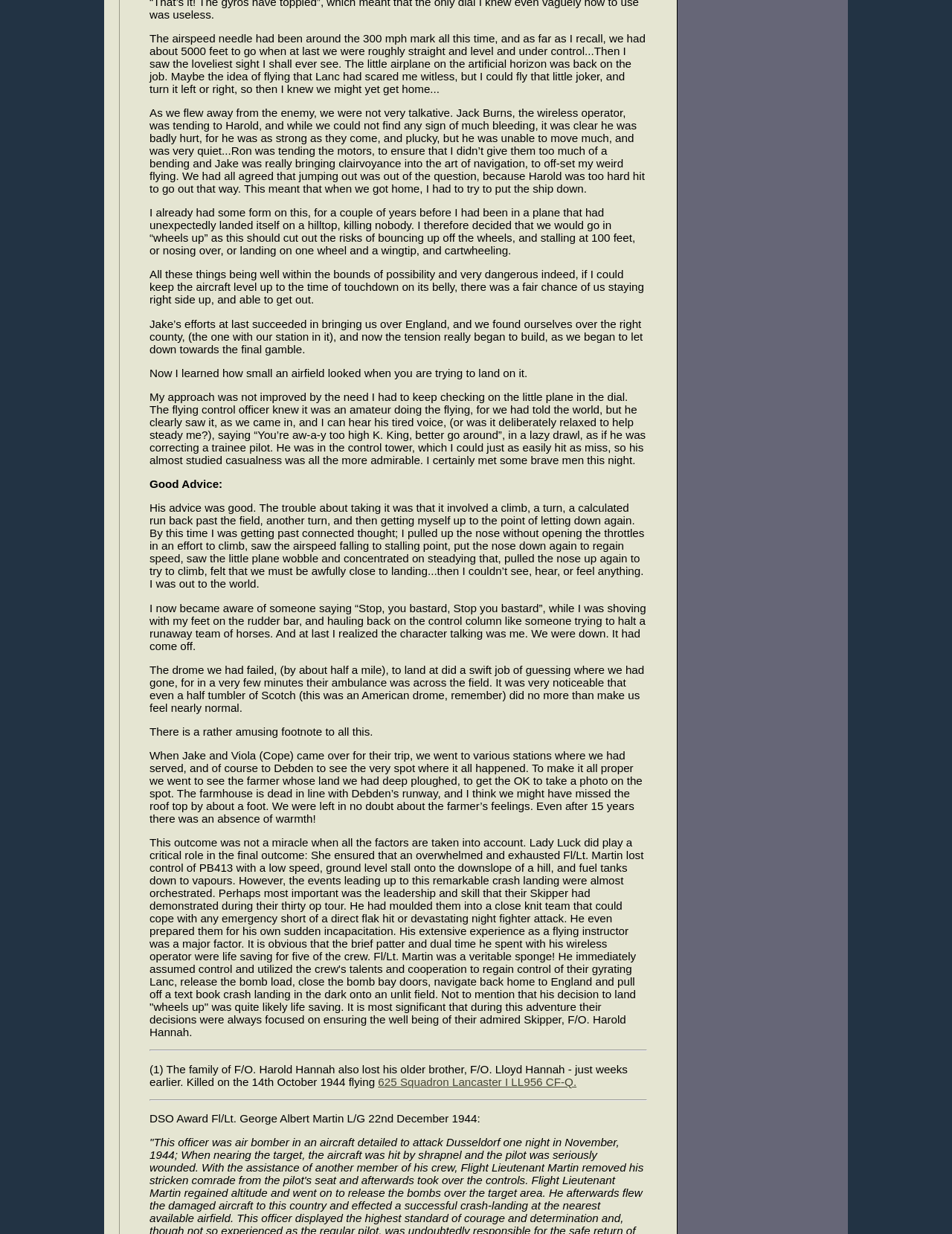Can you give a comprehensive explanation to the question given the content of the image?
What is the airspeed needle mark mentioned in the story?

The story mentions that 'The airspeed needle had been around the 300 mph mark all this time...' which indicates that the airspeed needle was at 300 mph when the pilot was trying to control the plane.